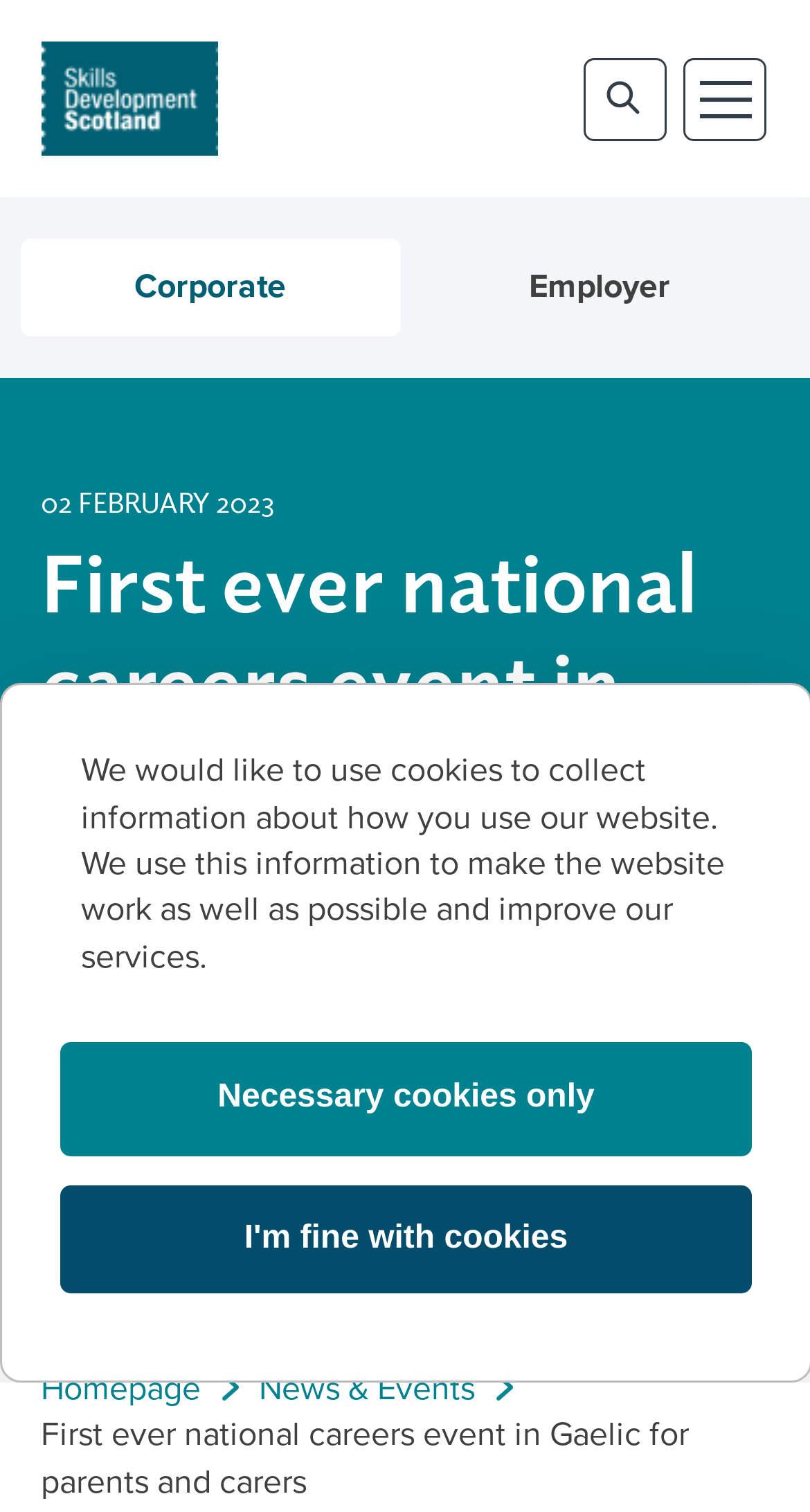Please find the bounding box coordinates for the clickable element needed to perform this instruction: "open mobile menu".

[0.837, 0.035, 0.95, 0.095]